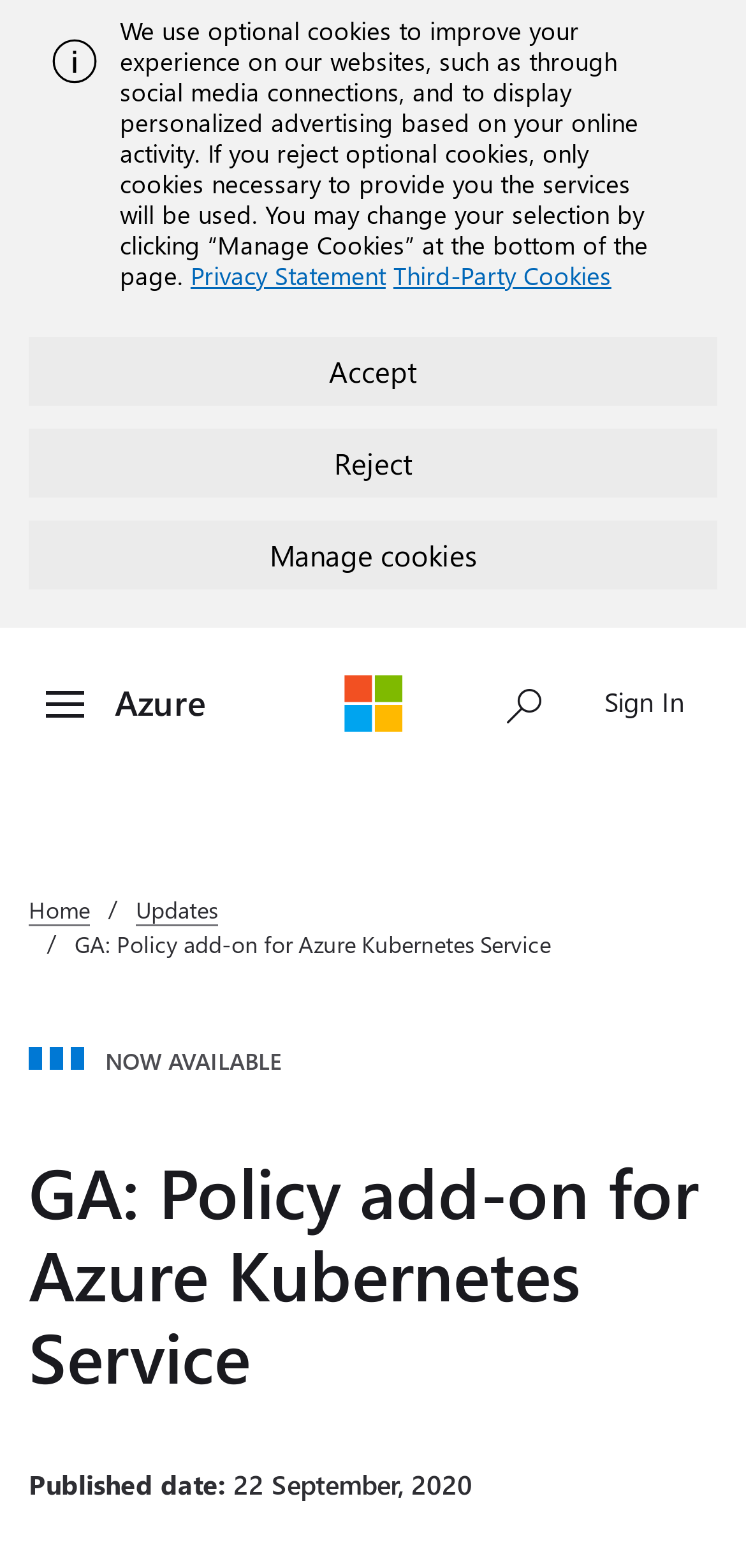Given the element description "Home" in the screenshot, predict the bounding box coordinates of that UI element.

[0.038, 0.57, 0.121, 0.59]